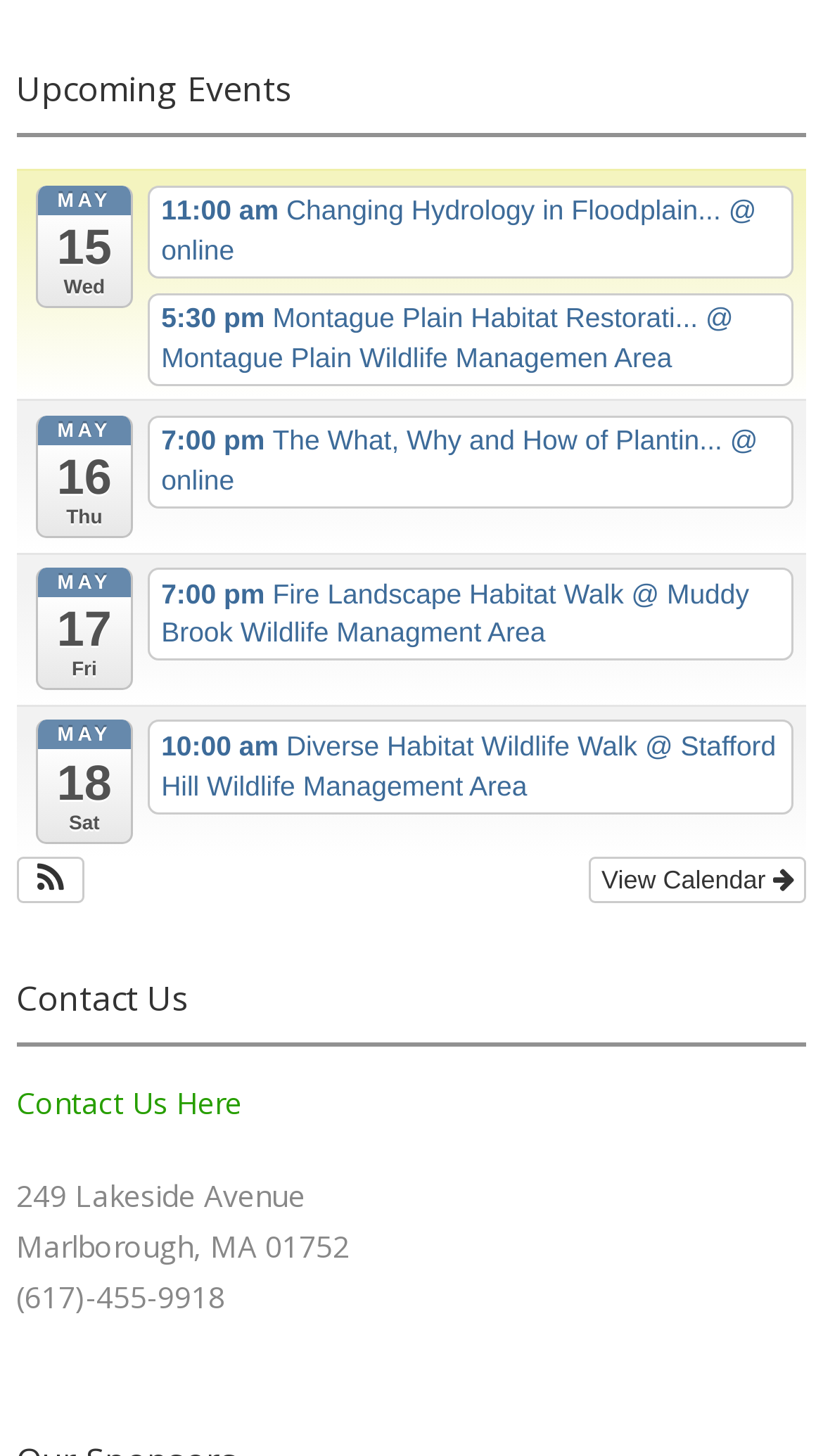Provide the bounding box coordinates for the area that should be clicked to complete the instruction: "View upcoming events".

[0.02, 0.047, 0.98, 0.094]